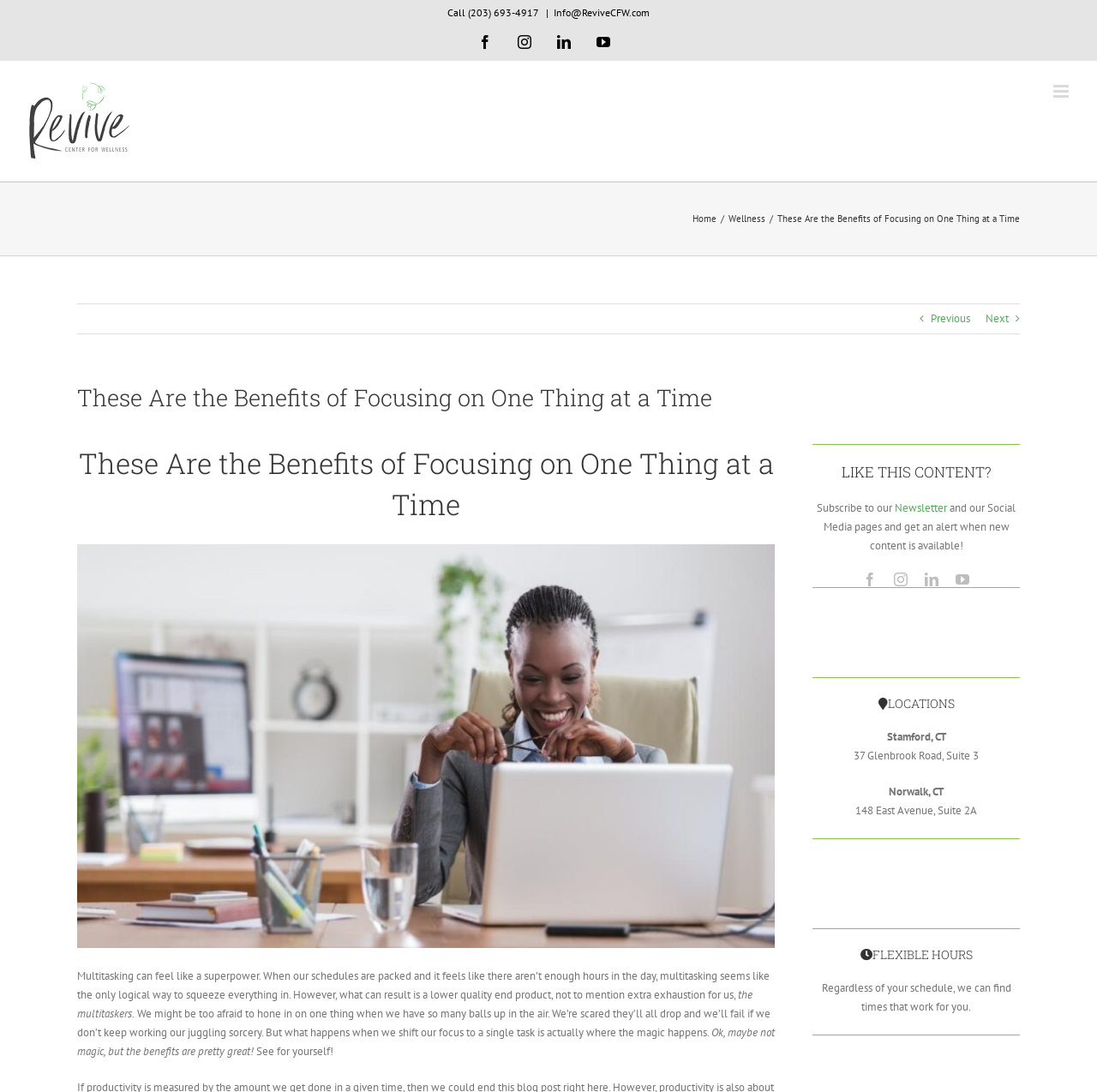Respond with a single word or phrase to the following question: What is the purpose of subscribing to the newsletter?

Get an alert when new content is available